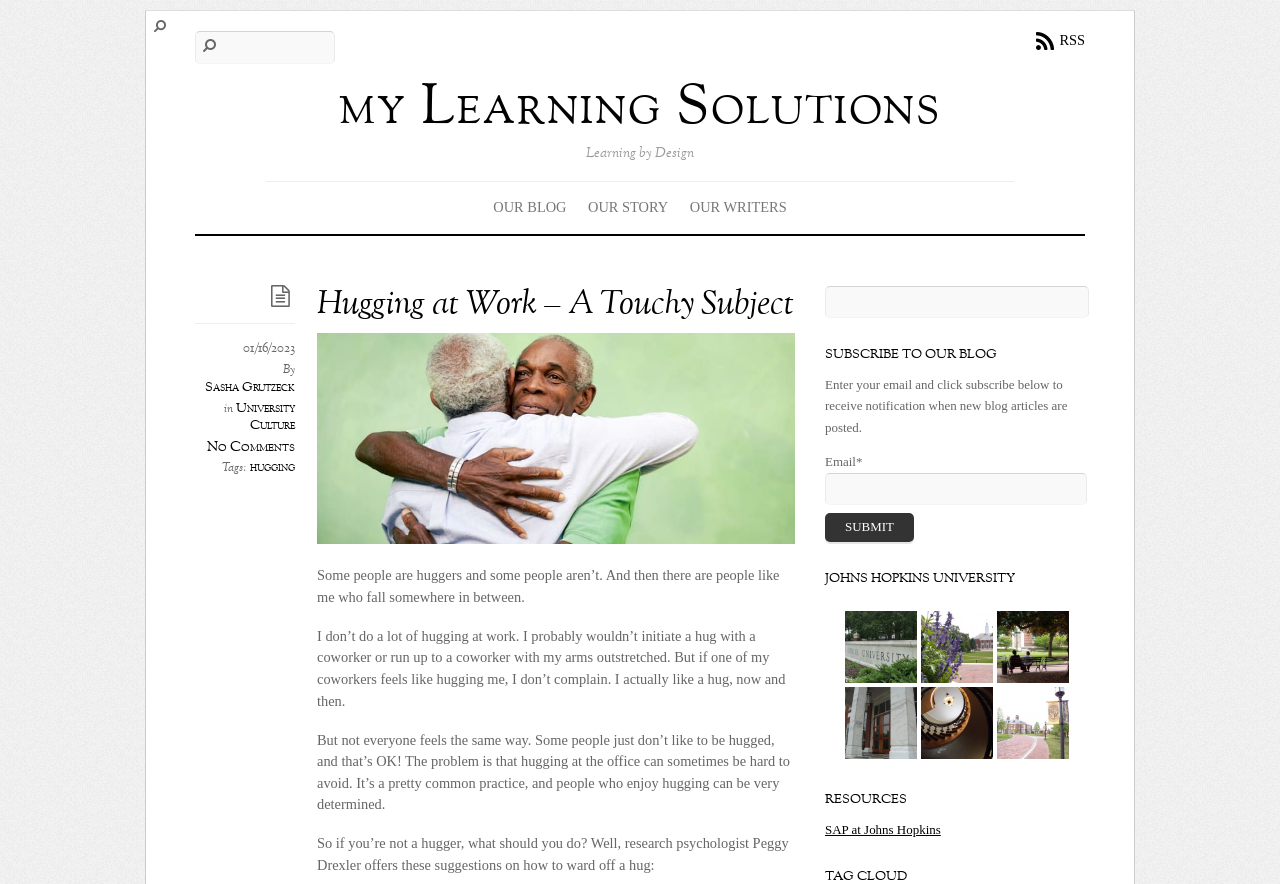Please find the bounding box for the UI component described as follows: "hugging".

[0.195, 0.52, 0.23, 0.54]